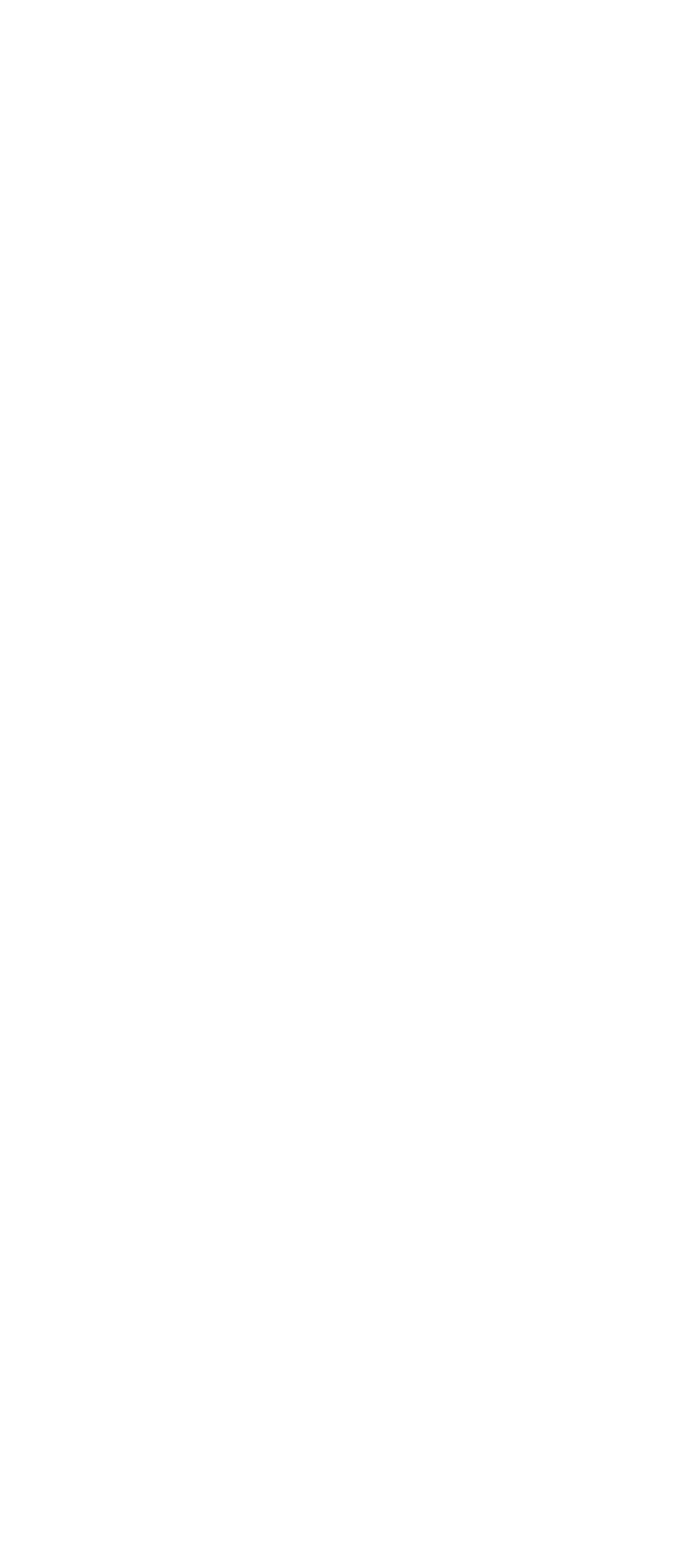Provide the bounding box coordinates of the HTML element described by the text: "Back To Top".

[0.395, 0.795, 0.605, 0.817]